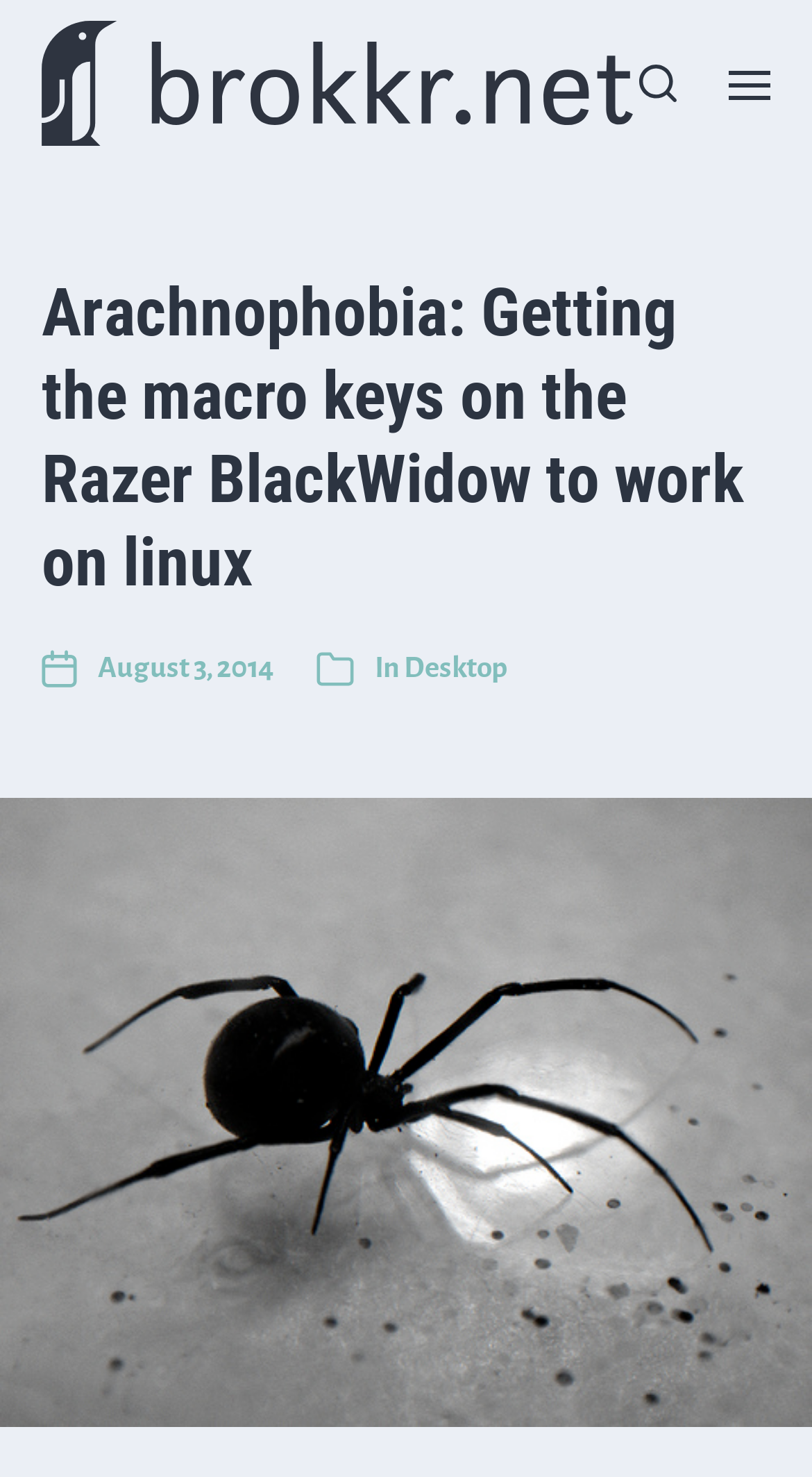What is the topic of the article?
Using the image, provide a concise answer in one word or a short phrase.

Razer BlackWidow on linux